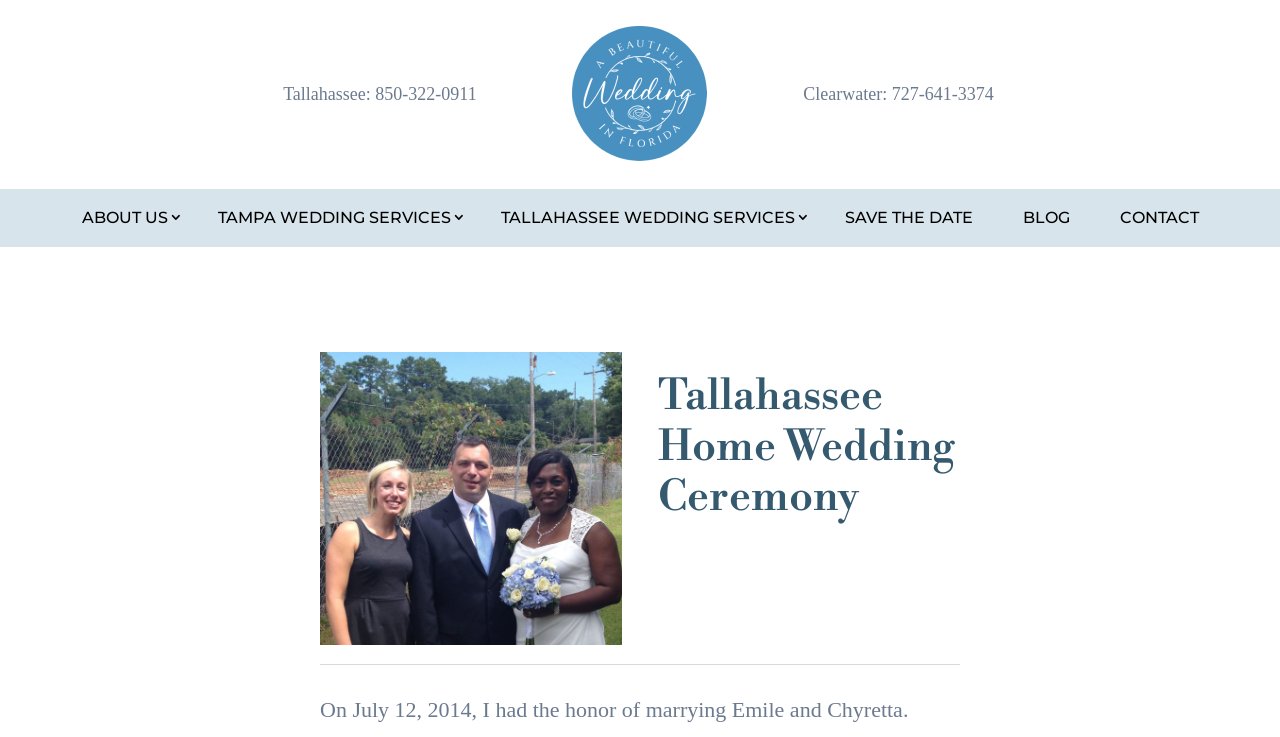What is the city associated with the phone number 727-641-3374?
Answer the question with a single word or phrase derived from the image.

Clearwater